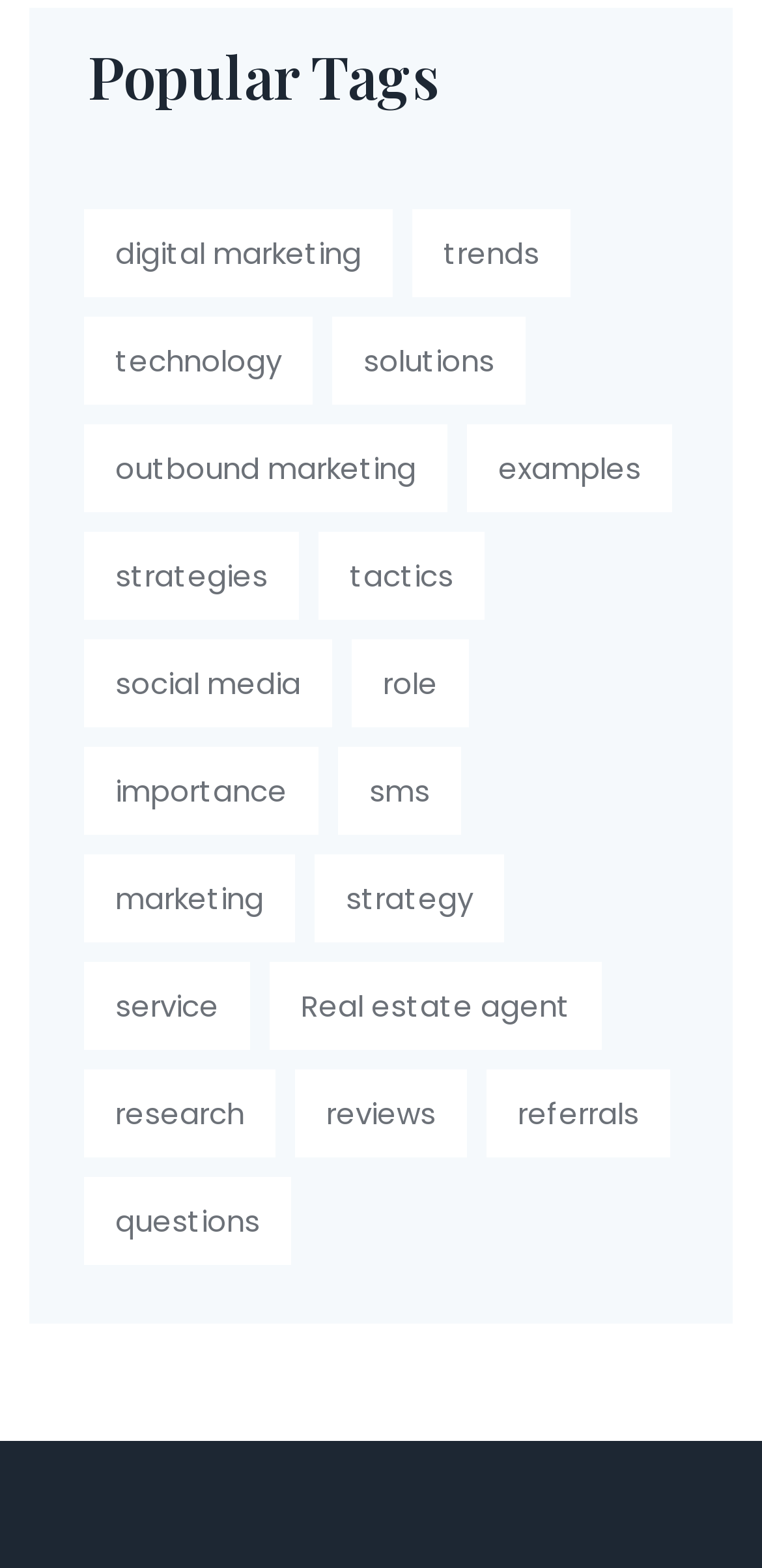Highlight the bounding box coordinates of the region I should click on to meet the following instruction: "Learn about technology".

[0.11, 0.203, 0.41, 0.259]